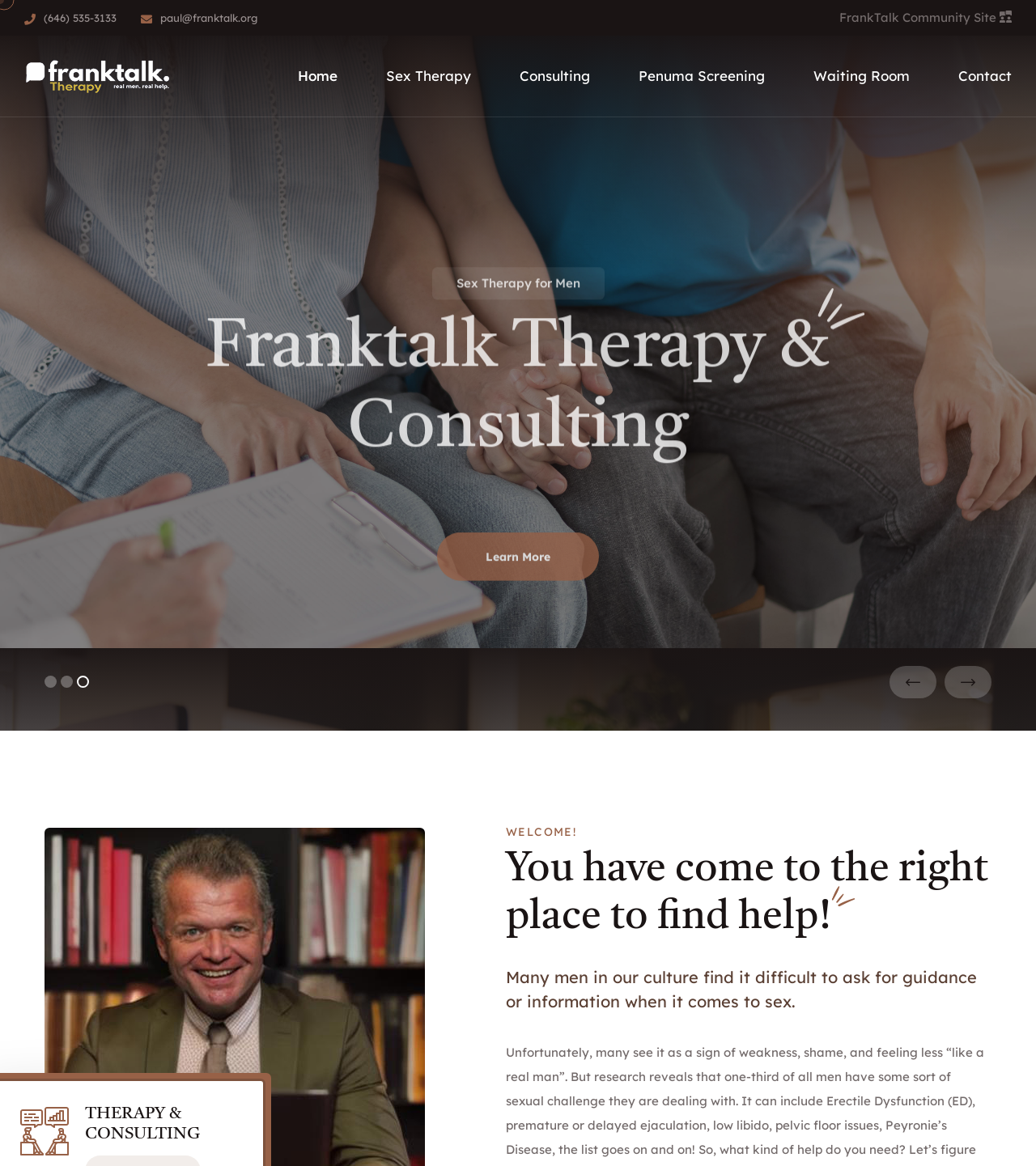Identify the bounding box coordinates of the clickable region to carry out the given instruction: "Go to the contact page".

[0.925, 0.055, 0.977, 0.076]